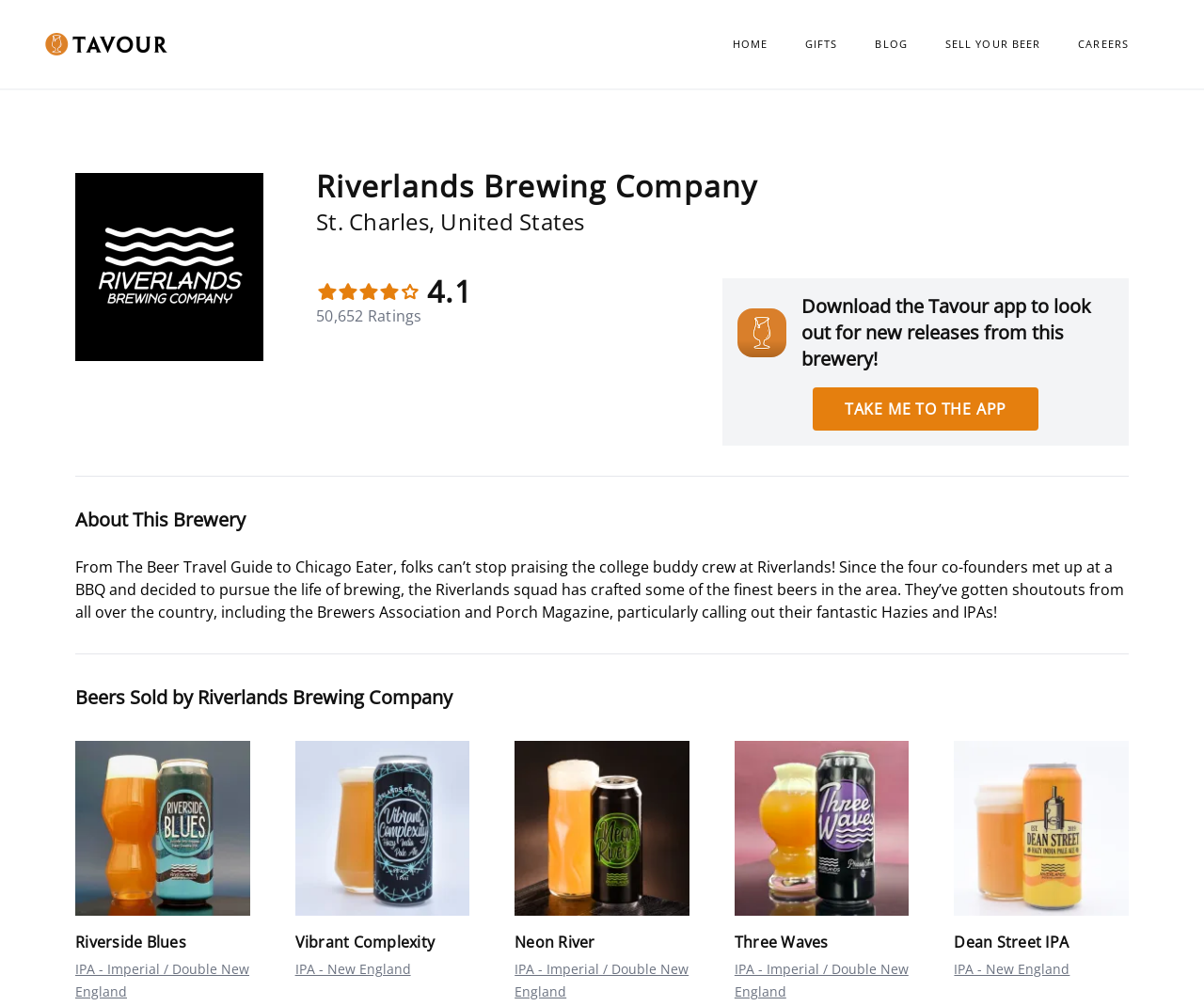Locate the bounding box coordinates of the clickable area needed to fulfill the instruction: "Learn about healthy eating among adults".

None